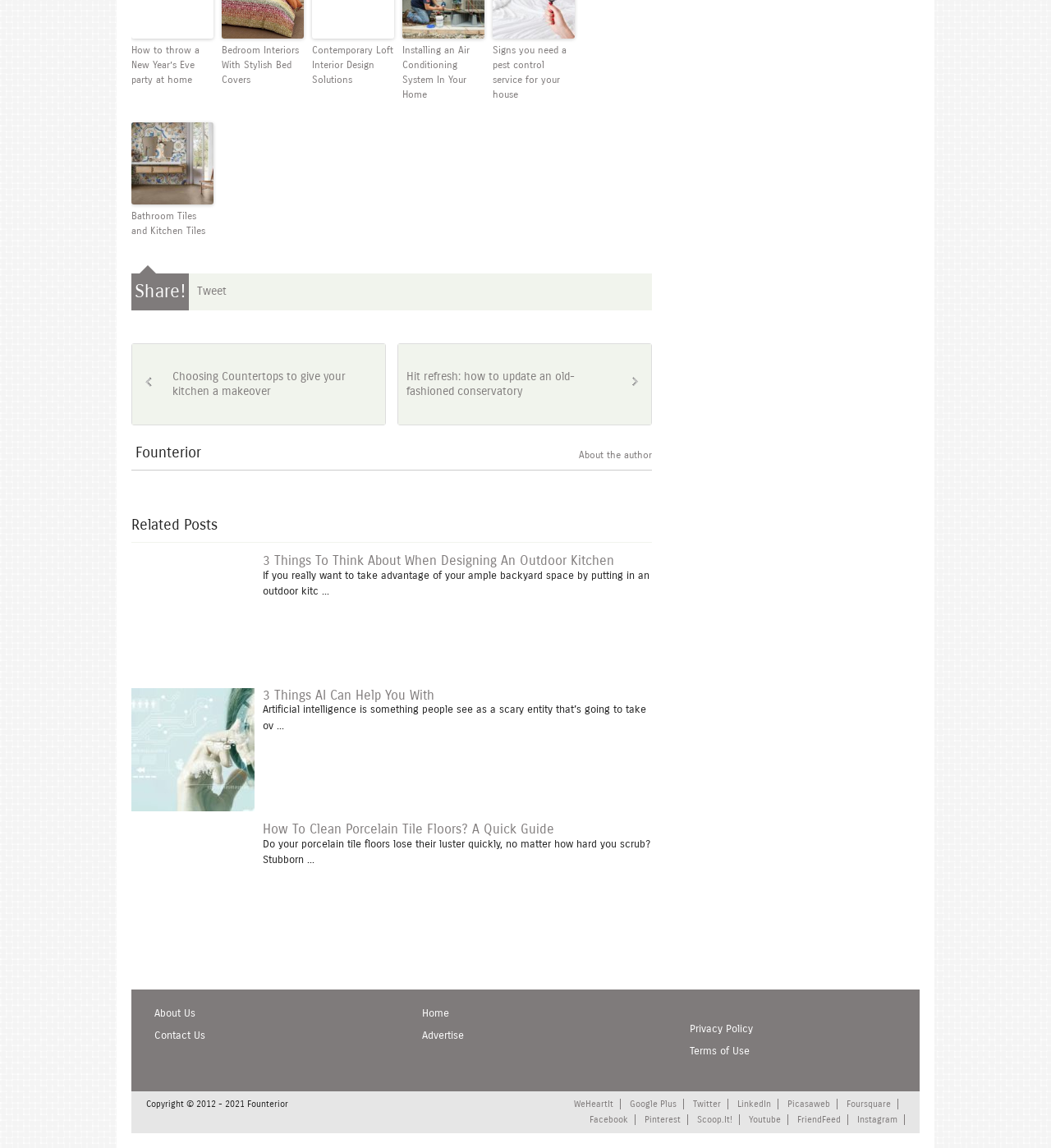Specify the bounding box coordinates of the element's region that should be clicked to achieve the following instruction: "Tweet". The bounding box coordinates consist of four float numbers between 0 and 1, in the format [left, top, right, bottom].

[0.188, 0.247, 0.216, 0.26]